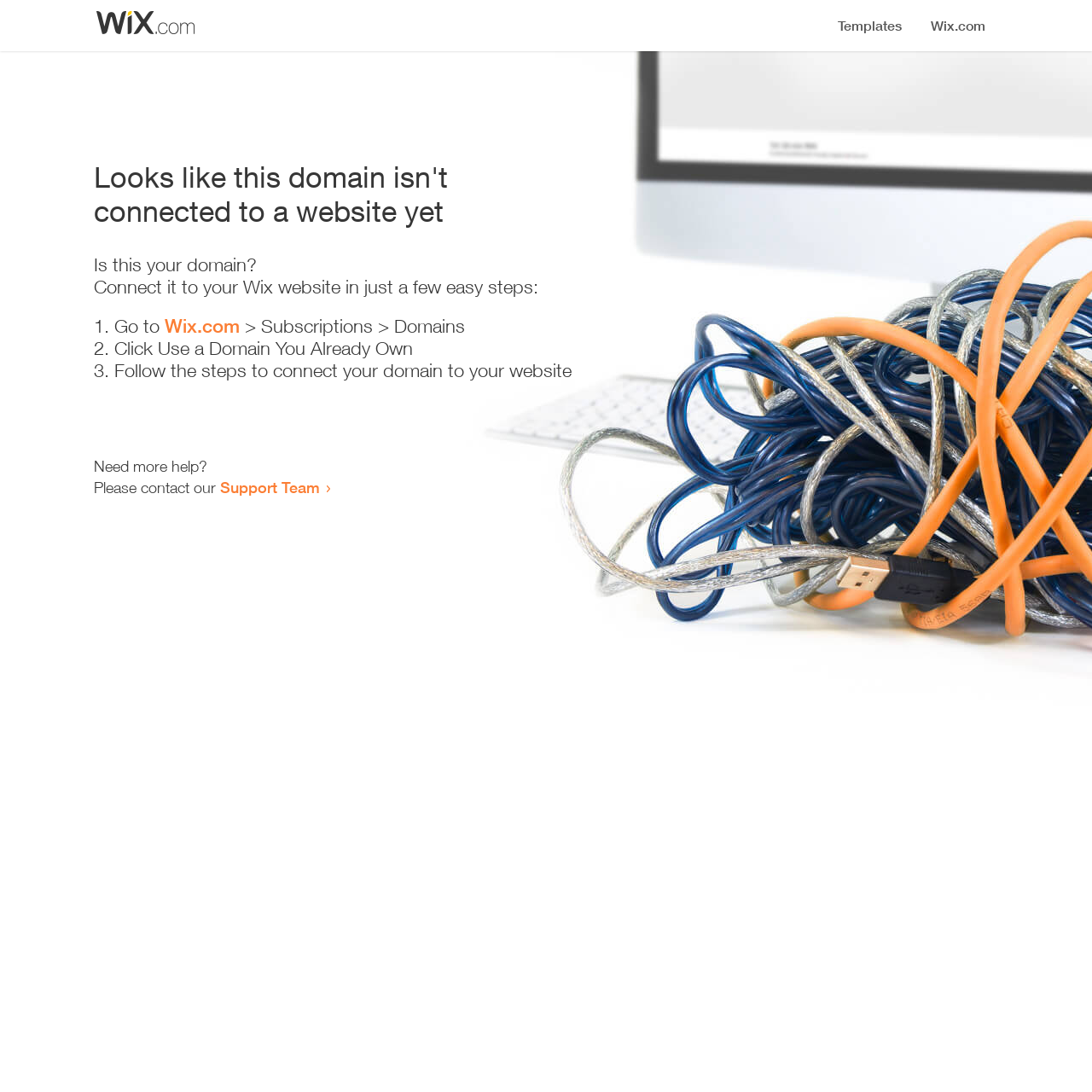Given the description of a UI element: "Termes et conditions", identify the bounding box coordinates of the matching element in the webpage screenshot.

None